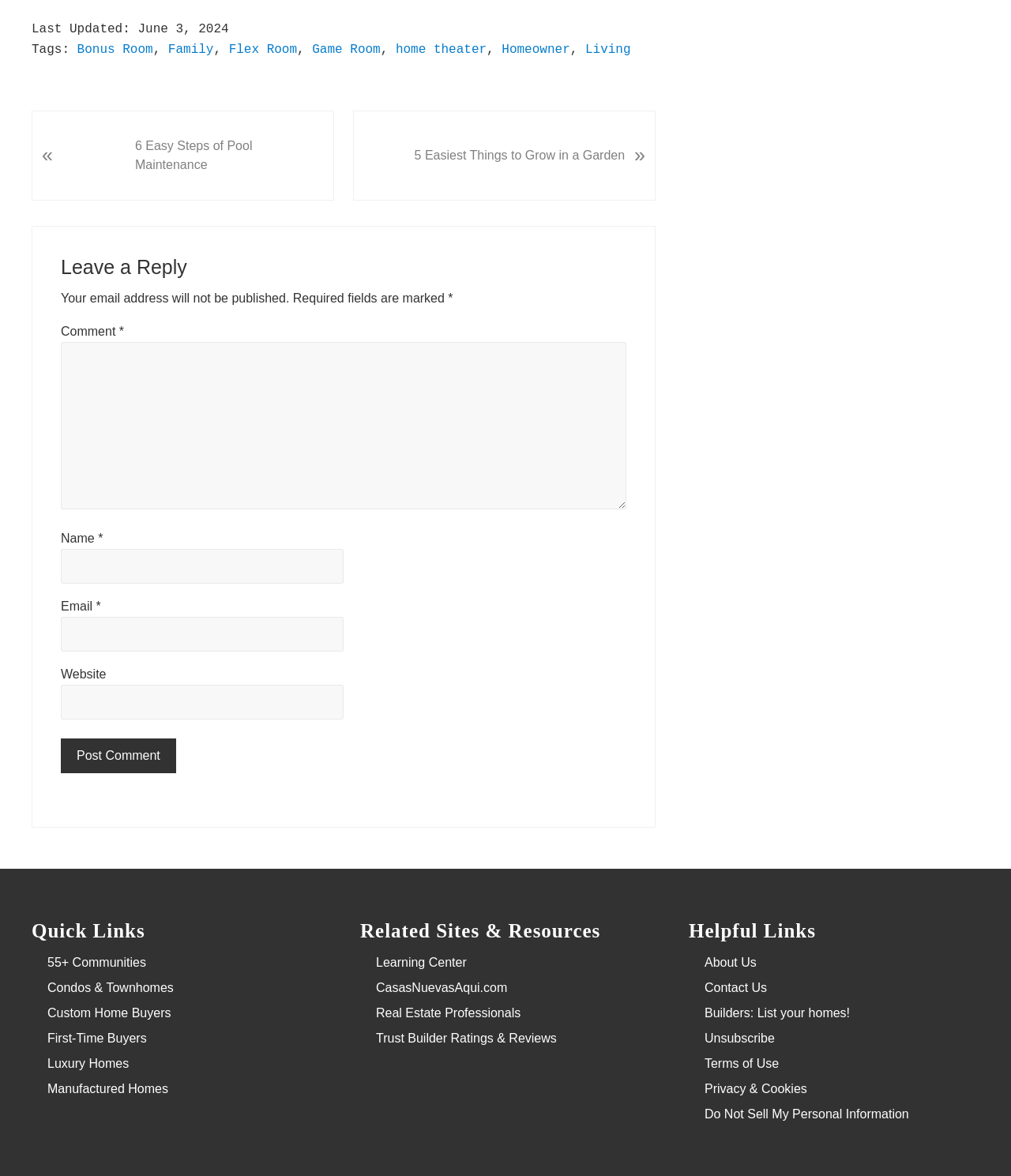Please provide a short answer using a single word or phrase for the question:
What are the tags of the current post?

Bonus Room, Family, Flex Room, Game Room, Home Theater, Homeowner, Living